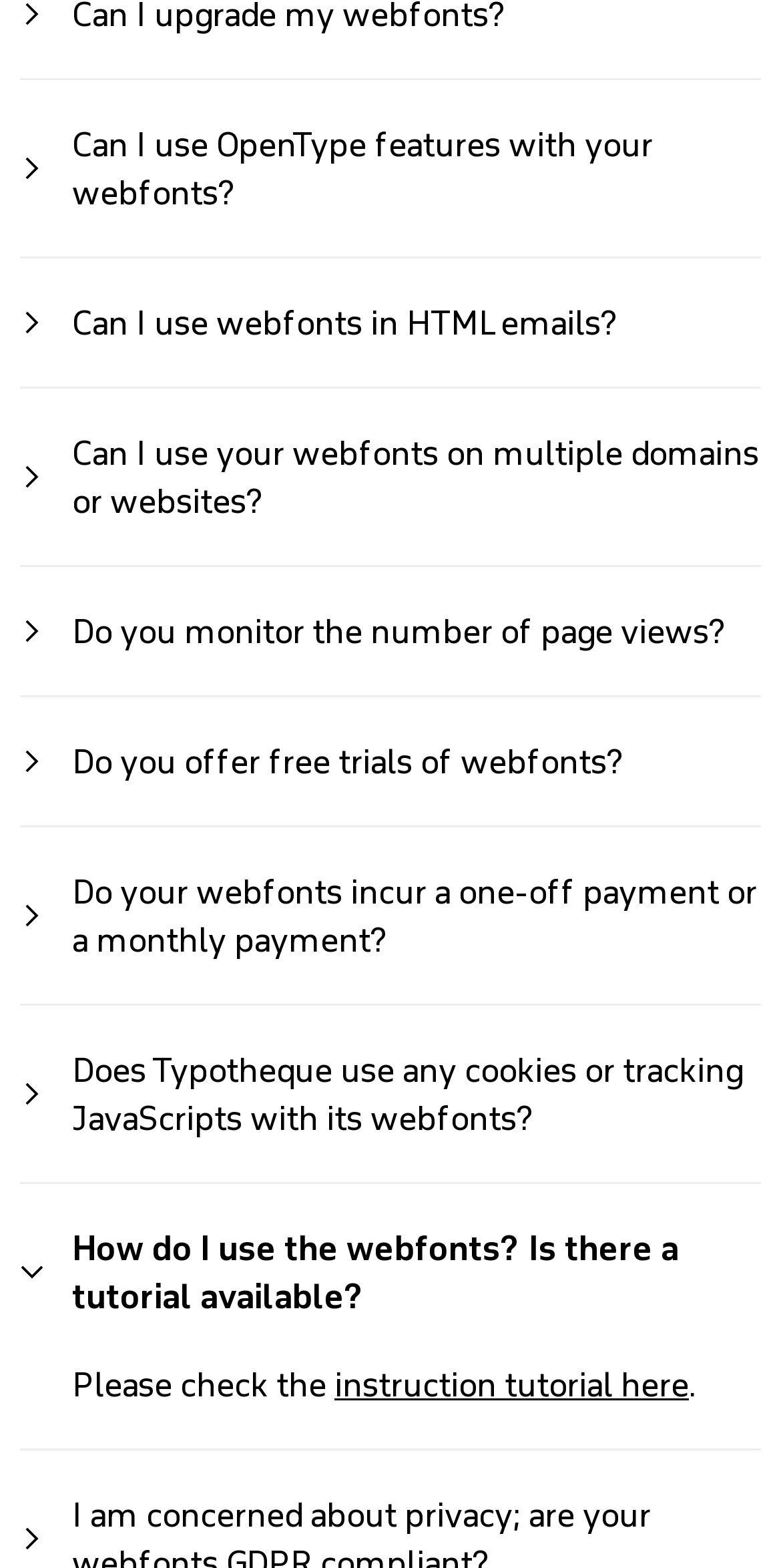Do Typotheque webfonts incur a one-off payment or a monthly payment?
Please give a detailed and elaborate explanation in response to the question.

The webpage explains that for hosted fonts, you pay a one-off fee for the font licence, and if you exceed the monthly limit, you will incur additional costs. For self-hosted fonts, the one-off fee covers a perpetual licence with no recurring payments.